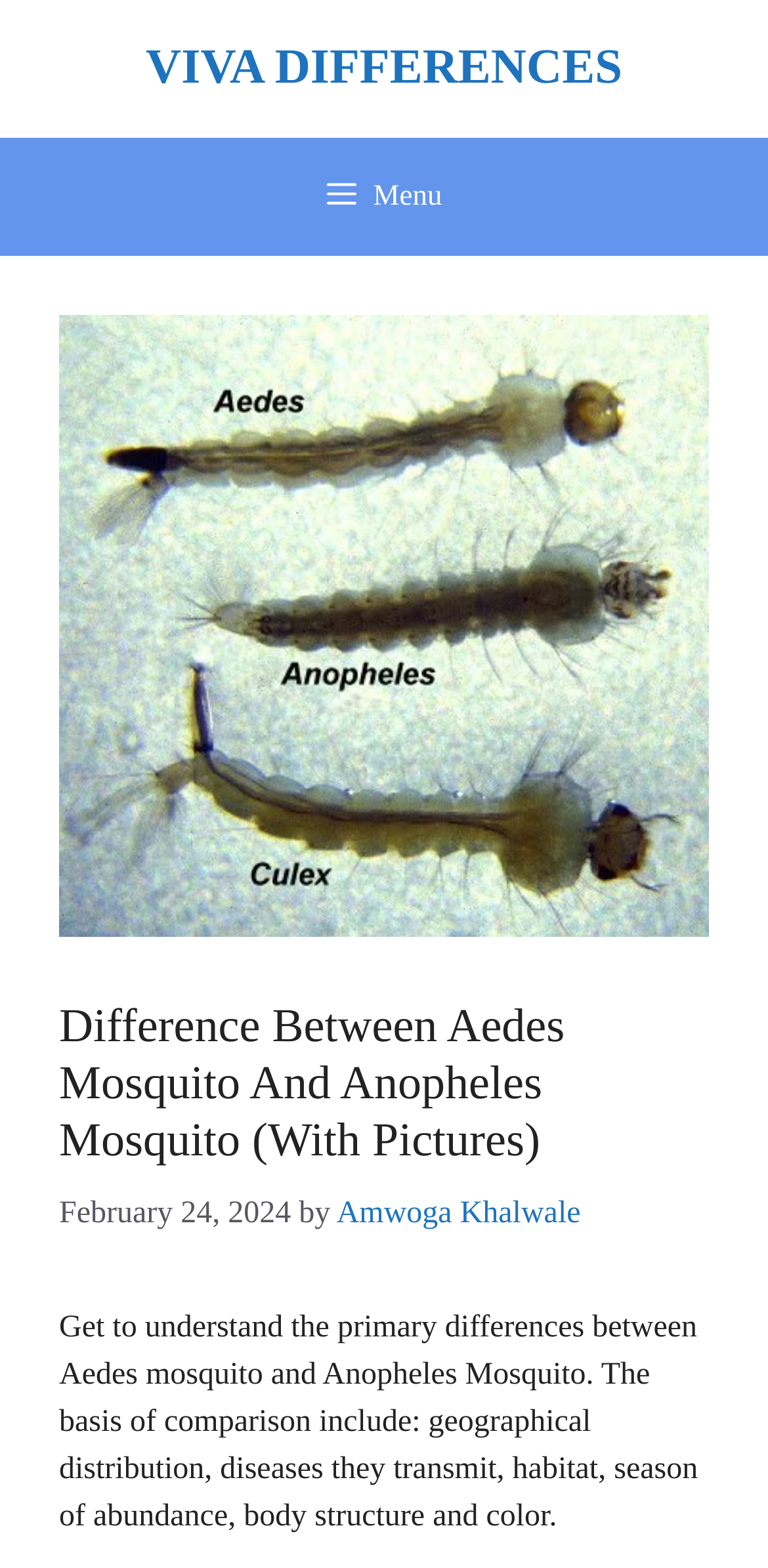Describe the webpage in detail, including text, images, and layout.

The webpage is about comparing Aedes mosquito and Anopheles Mosquito, with a focus on their primary differences. At the top of the page, there is a banner with a link to the website "VIVA DIFFERENCES" and a navigation menu on the right side. Below the navigation menu, there is a large image of Aedes and Anopheles mosquitoes, taking up most of the width of the page.

Above the image, there is a header section with a heading that reads "Difference Between Aedes Mosquito And Anopheles Mosquito (With Pictures)". Next to the heading, there is a timestamp indicating the publication date, "February 24, 2024", and the author's name, "Amwoga Khalwale", linked to their profile.

Below the image, there is a paragraph of text that summarizes the content of the page, stating that the basis of comparison between the two mosquitoes includes geographical distribution, diseases they transmit, habitat, season of abundance, body structure, and color.